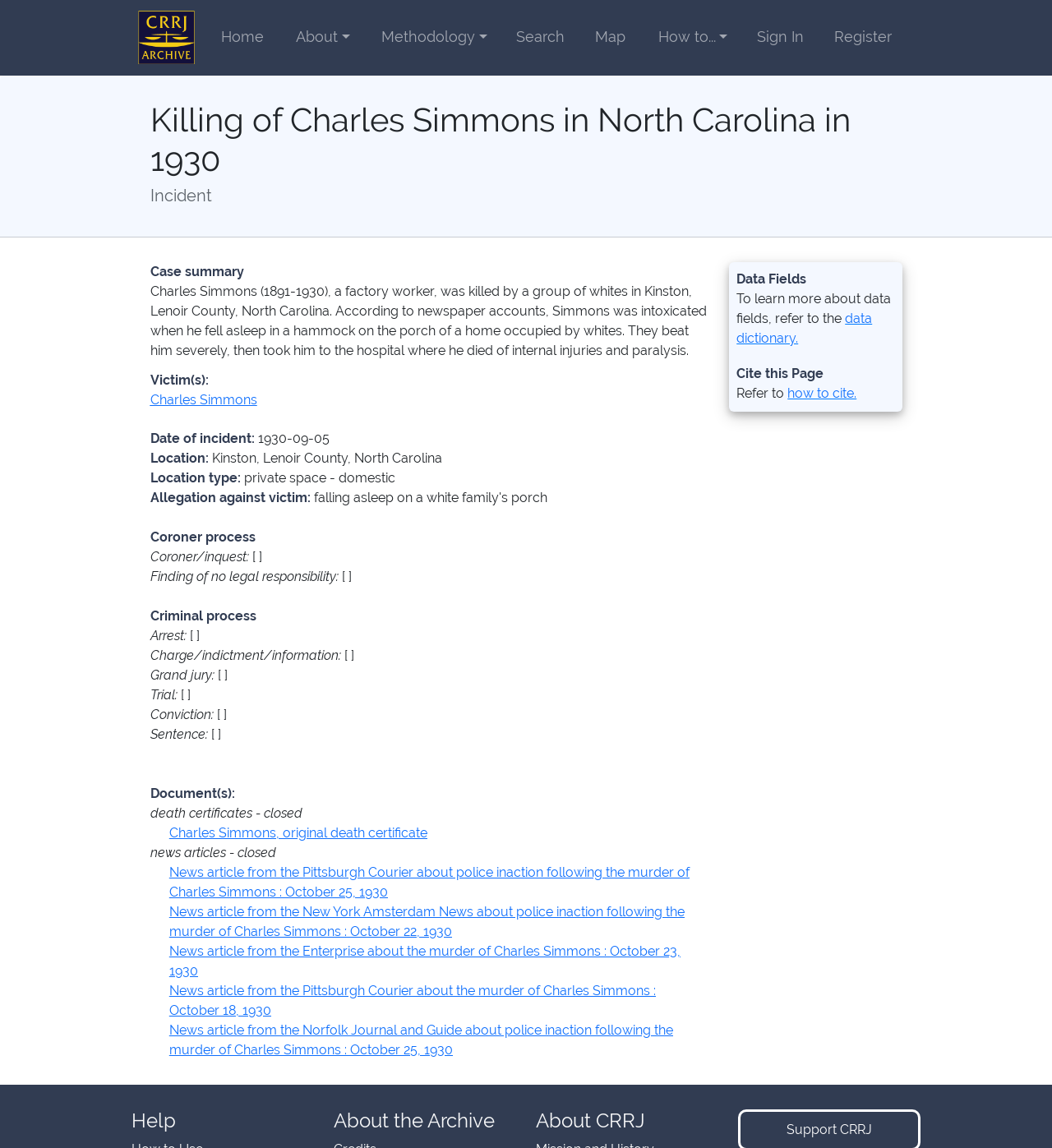What is the location type of the incident?
Look at the screenshot and respond with a single word or phrase.

private space - domestic